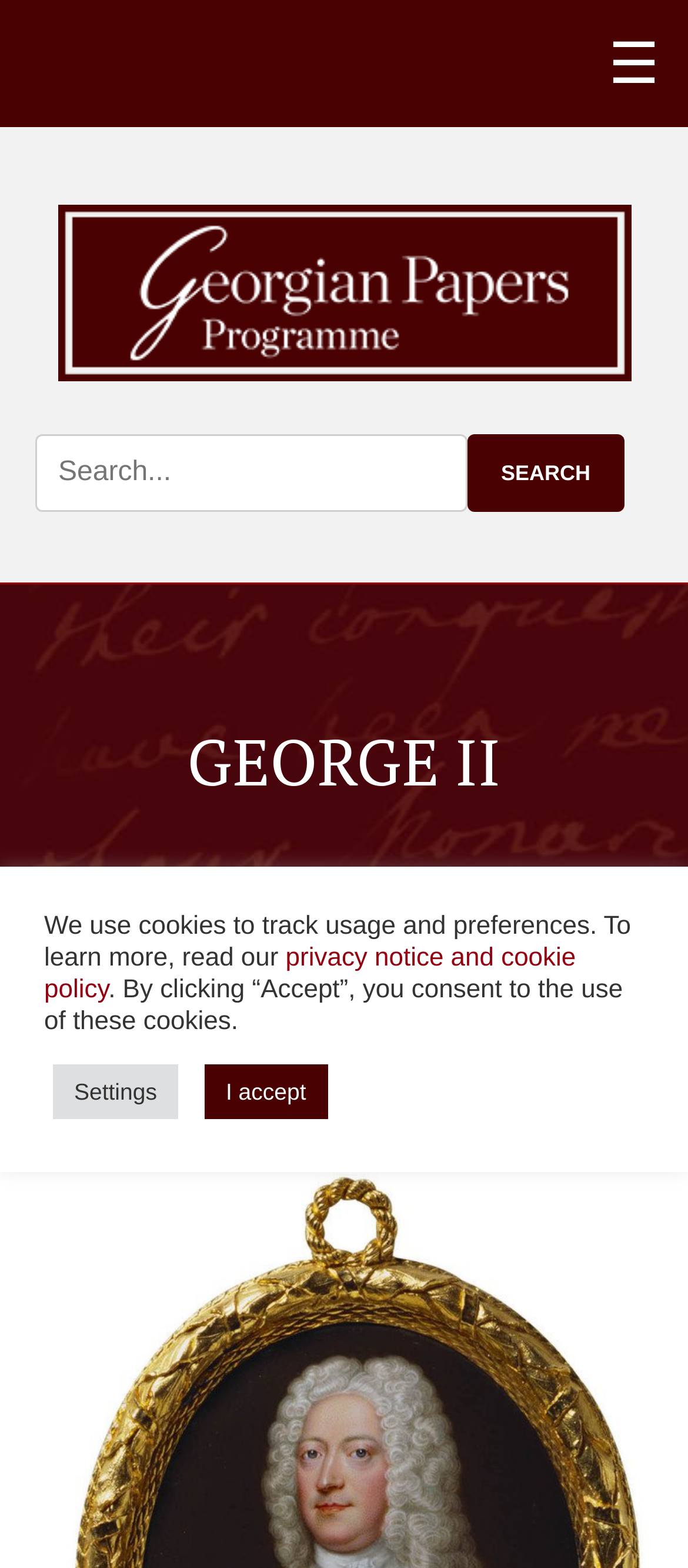Using a single word or phrase, answer the following question: 
What is the purpose of the search button?

Search